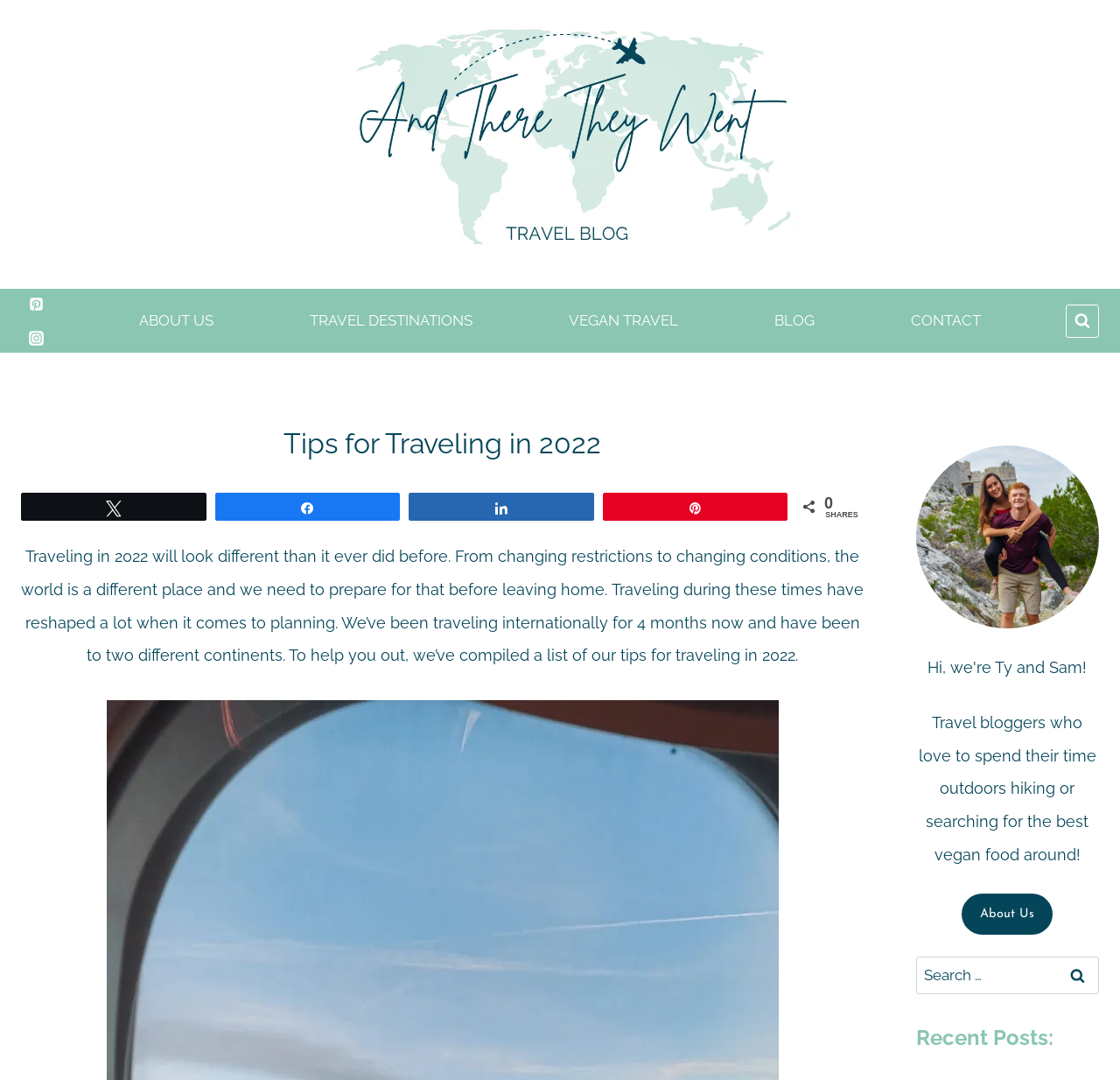Find the bounding box coordinates of the clickable area that will achieve the following instruction: "Search for something".

[0.818, 0.886, 0.981, 0.92]